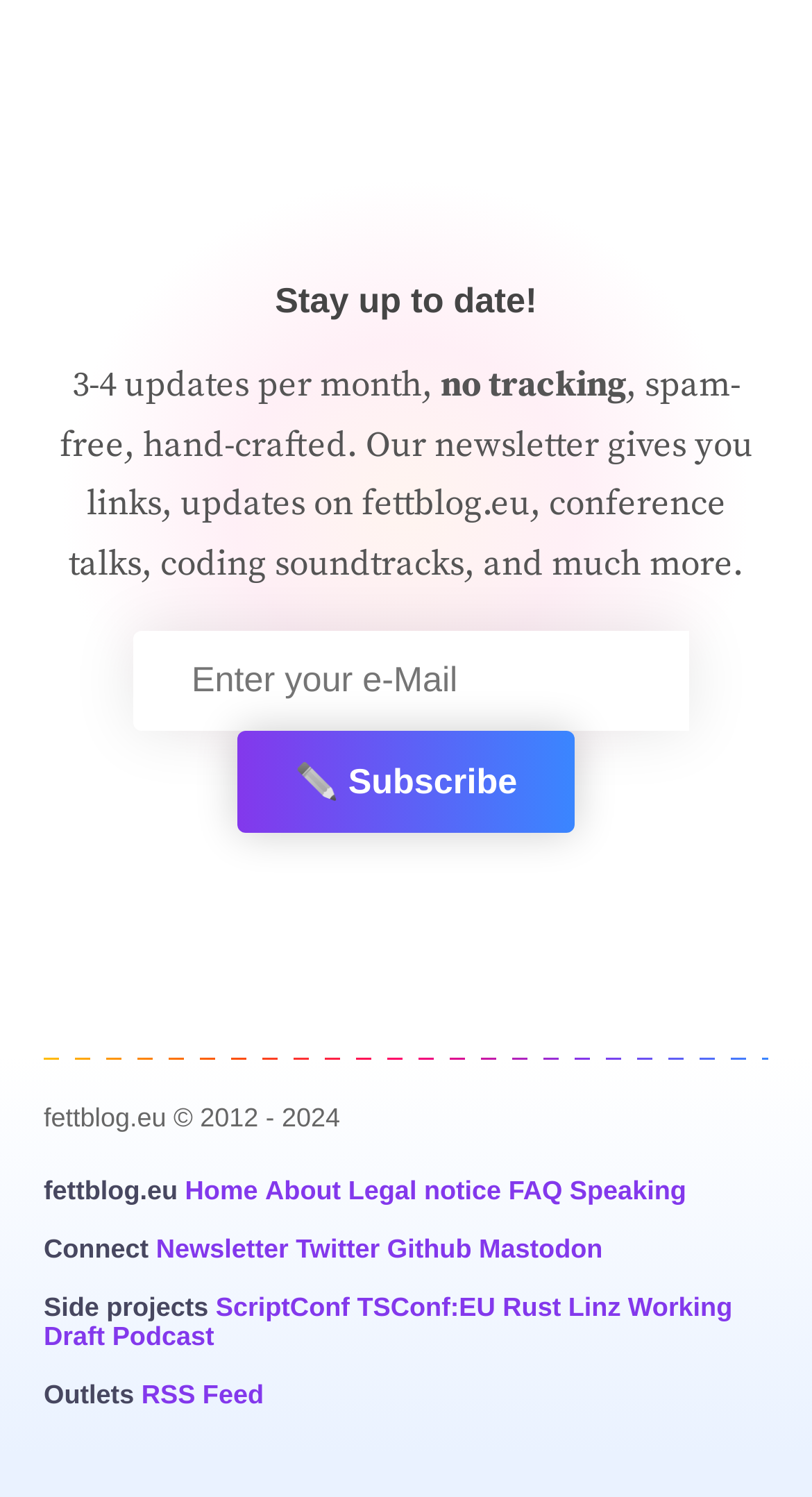Predict the bounding box of the UI element that fits this description: "Working Draft Podcast".

[0.054, 0.864, 0.902, 0.903]